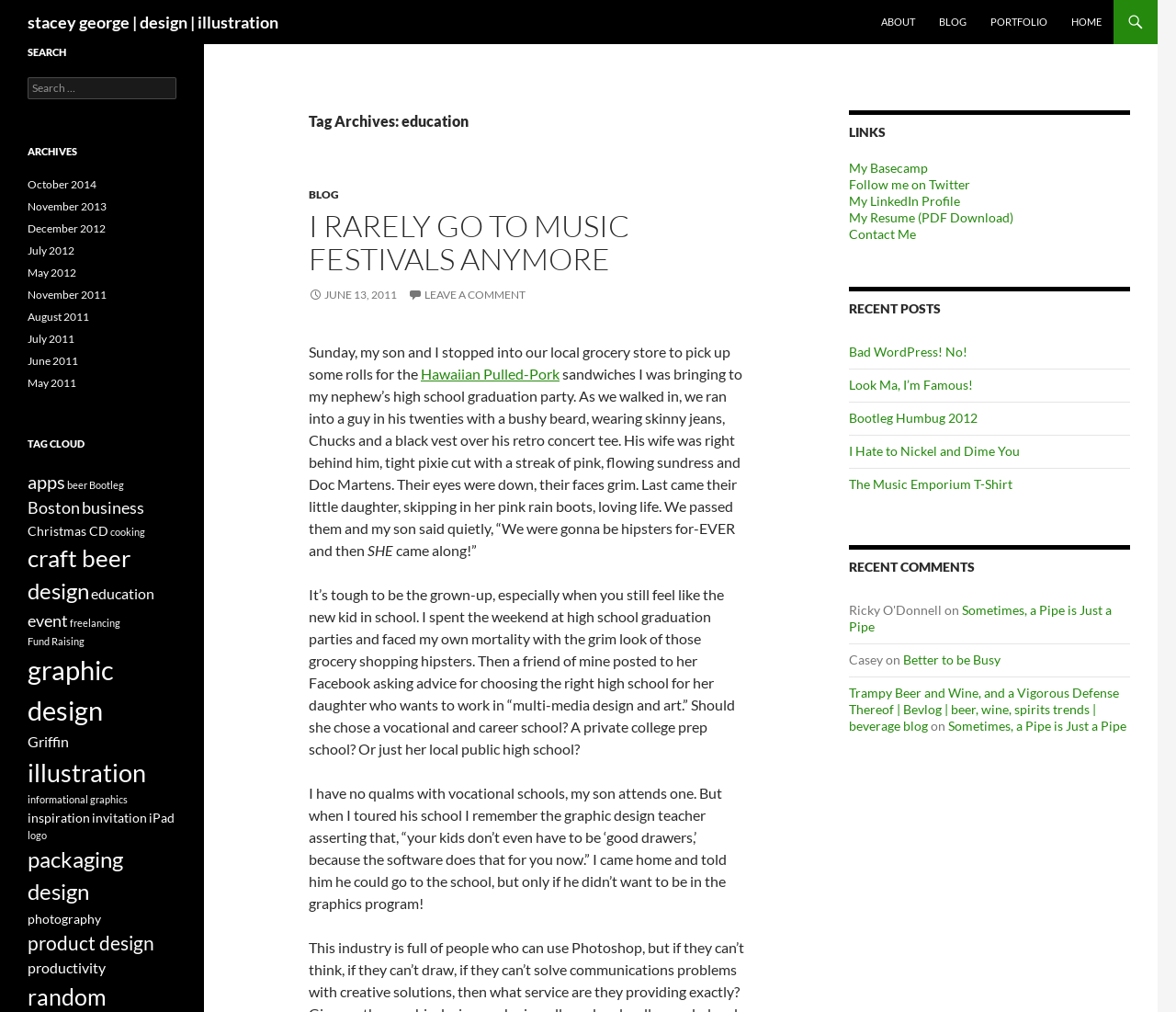What is the category of the post 'I RARELY GO TO MUSIC FESTIVALS ANYMORE'?
Provide a well-explained and detailed answer to the question.

The post 'I RARELY GO TO MUSIC FESTIVALS ANYMORE' is categorized under 'education' as it is tagged with 'Tag Archives: education' which indicates that the post is related to education.